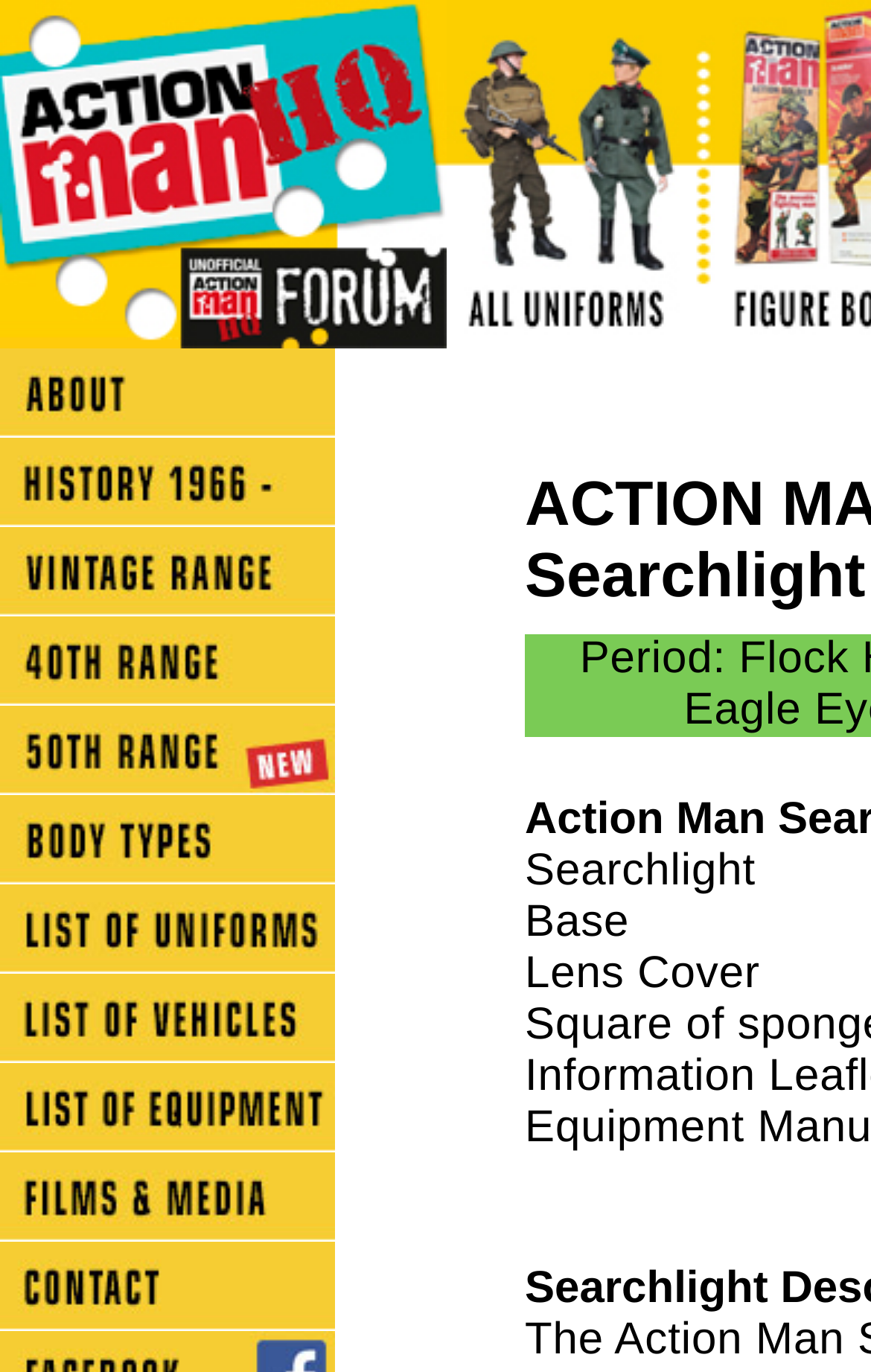Locate the bounding box coordinates of the clickable part needed for the task: "view Action Man Vintage range".

[0.0, 0.428, 0.385, 0.456]